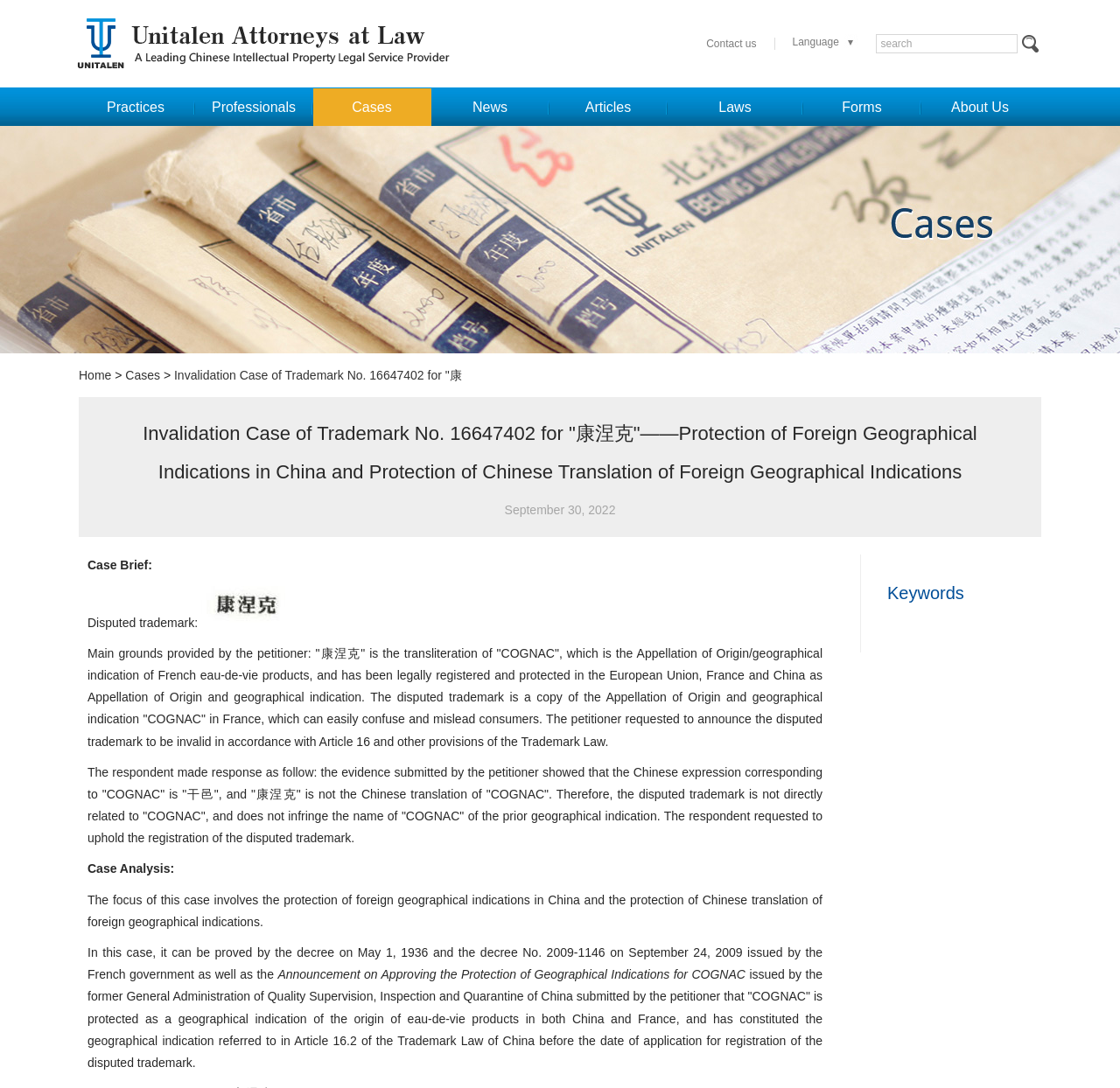Find the bounding box coordinates for the area you need to click to carry out the instruction: "Go to the Home page". The coordinates should be four float numbers between 0 and 1, indicated as [left, top, right, bottom].

[0.07, 0.338, 0.099, 0.351]